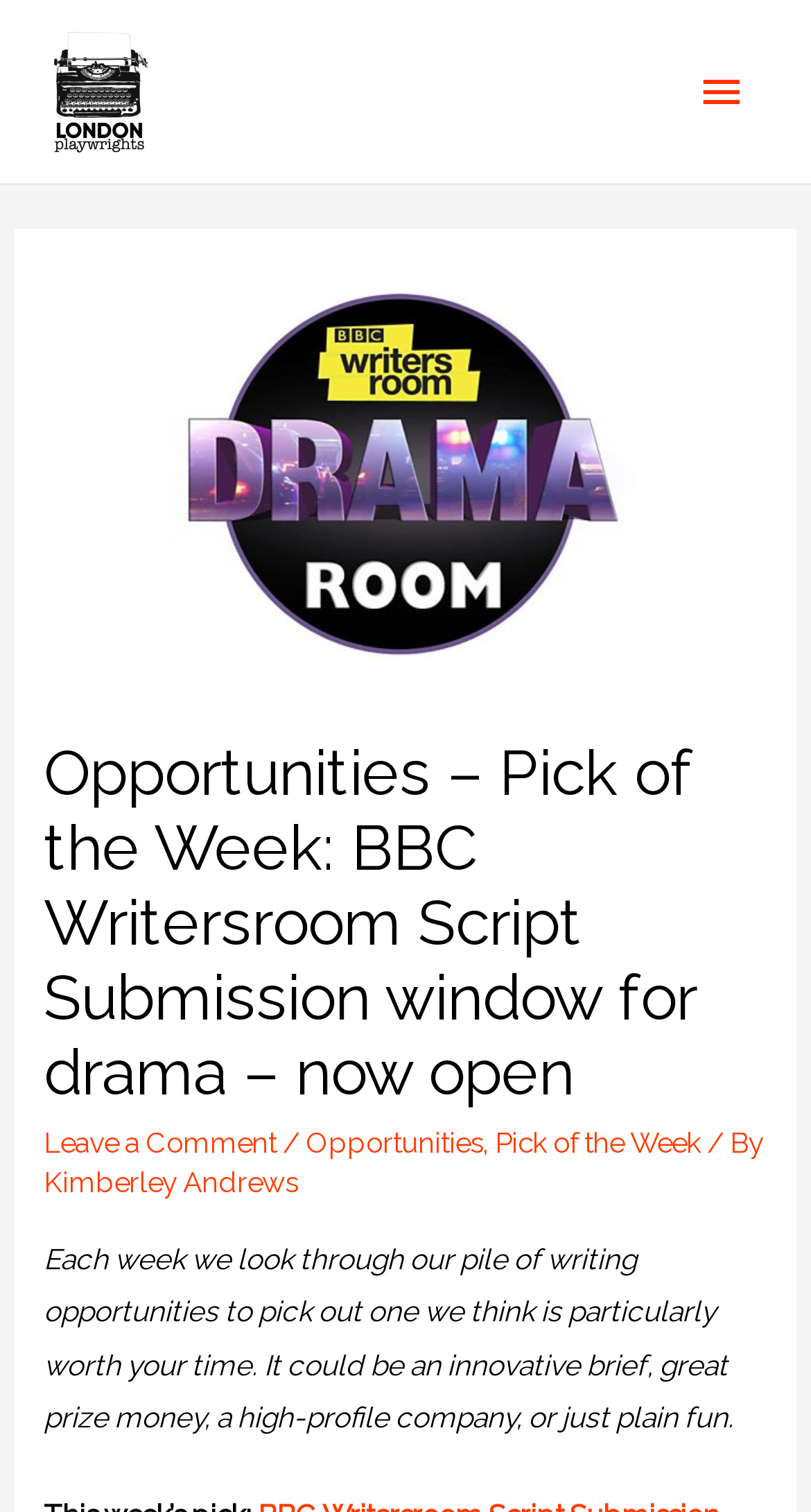What is the purpose of the 'Pick of the Week' section?
Respond to the question with a well-detailed and thorough answer.

The answer can be inferred by reading the static text below the heading, which explains that each week, the website picks out a writing opportunity that is particularly worth the readers' time.